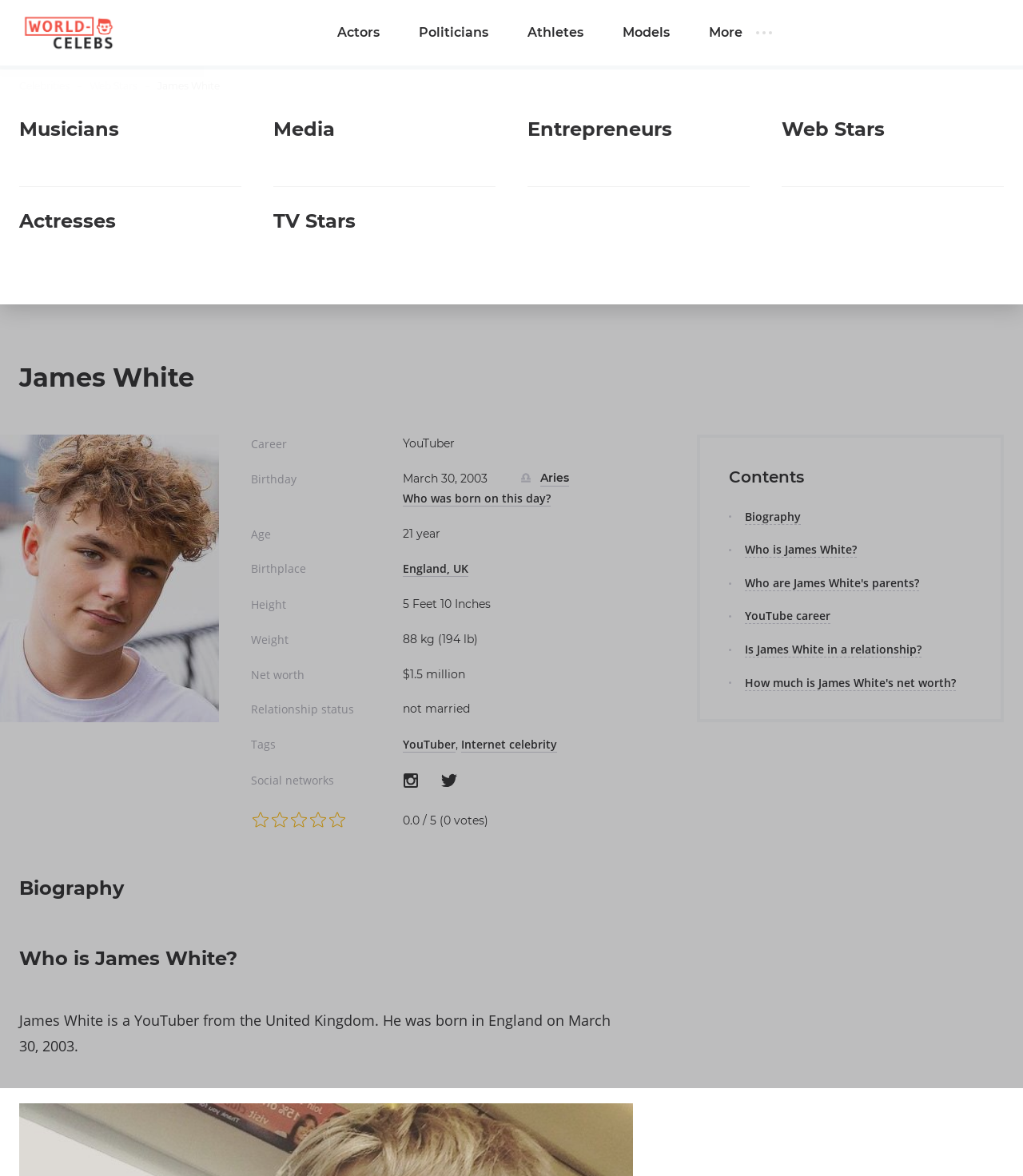Find the bounding box coordinates of the clickable element required to execute the following instruction: "Open more categories". Provide the coordinates as four float numbers between 0 and 1, i.e., [left, top, right, bottom].

[0.693, 0.02, 0.754, 0.035]